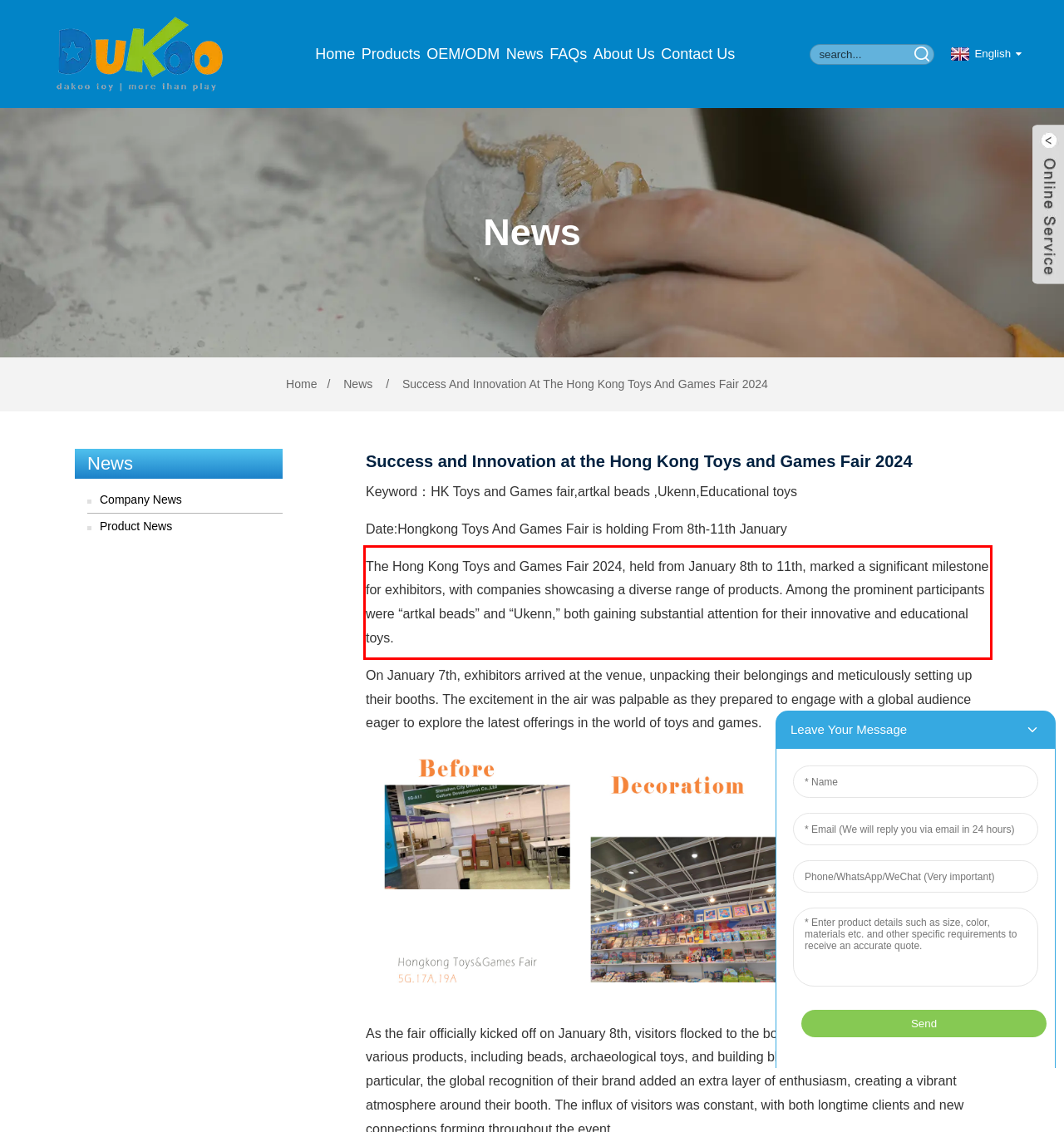Identify the text inside the red bounding box on the provided webpage screenshot by performing OCR.

The Hong Kong Toys and Games Fair 2024, held from January 8th to 11th, marked a significant milestone for exhibitors, with companies showcasing a diverse range of products. Among the prominent participants were “artkal beads” and “Ukenn,” both gaining substantial attention for their innovative and educational toys.